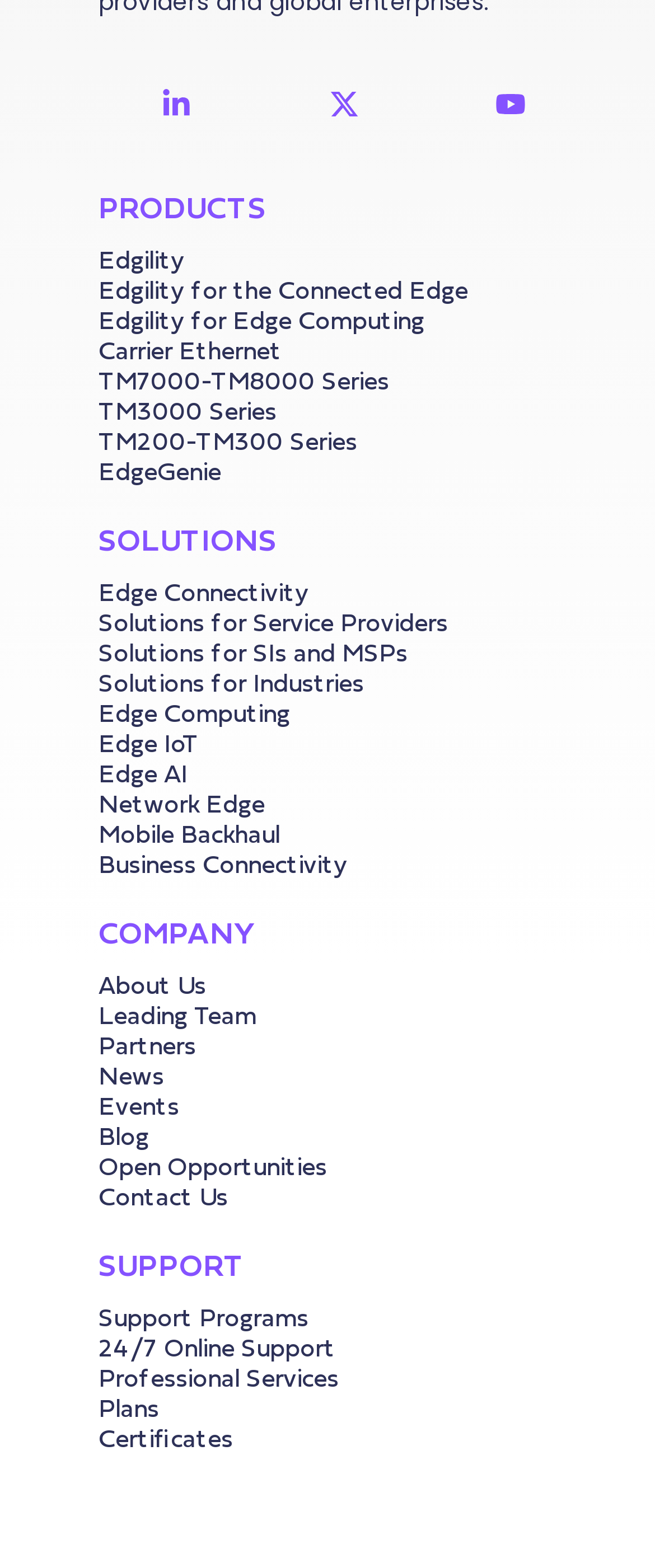Using a single word or phrase, answer the following question: 
What is the last company information link?

Contact Us